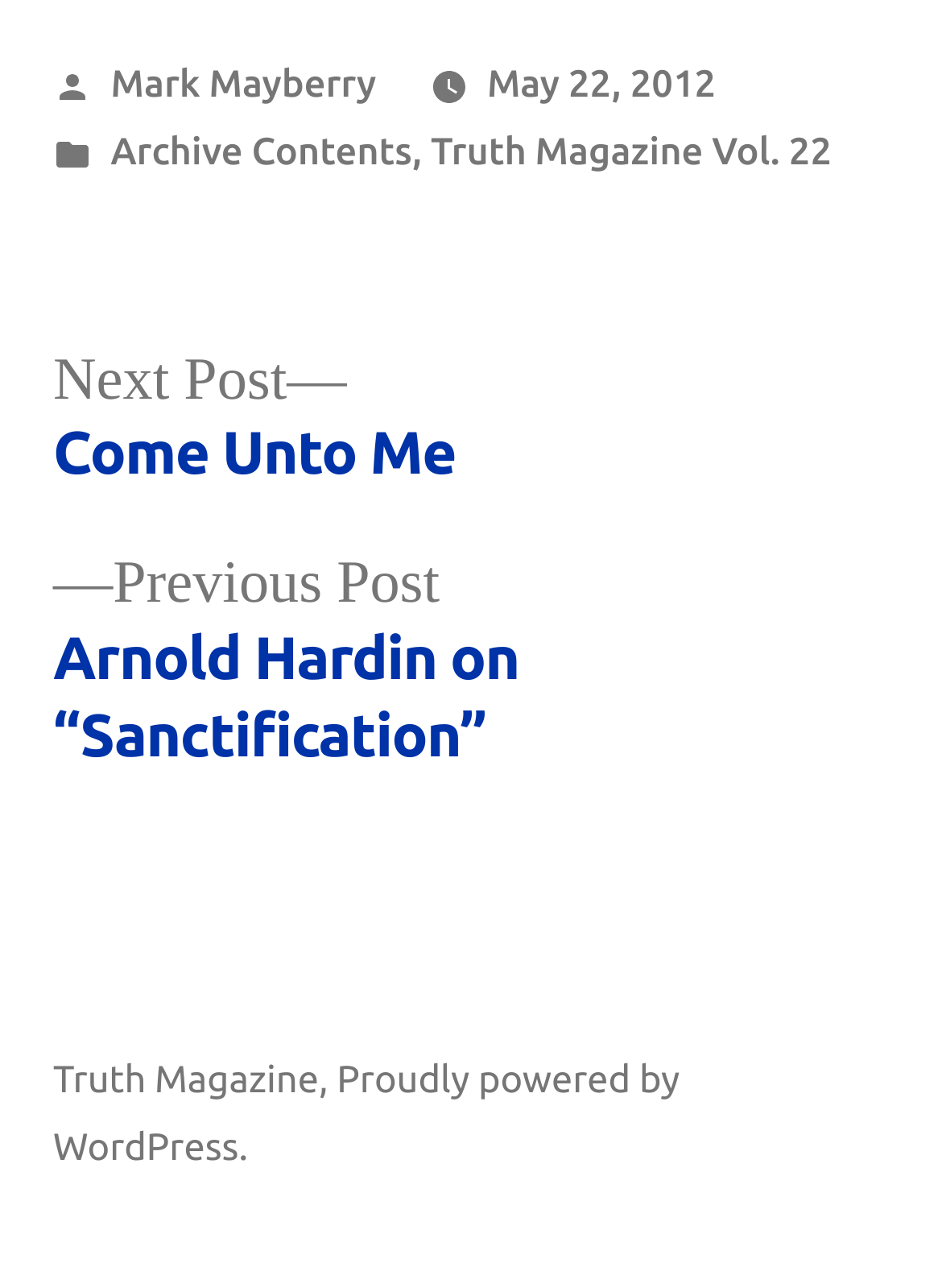Identify the bounding box coordinates for the element you need to click to achieve the following task: "Visit Twitter page". Provide the bounding box coordinates as four float numbers between 0 and 1, in the form [left, top, right, bottom].

None